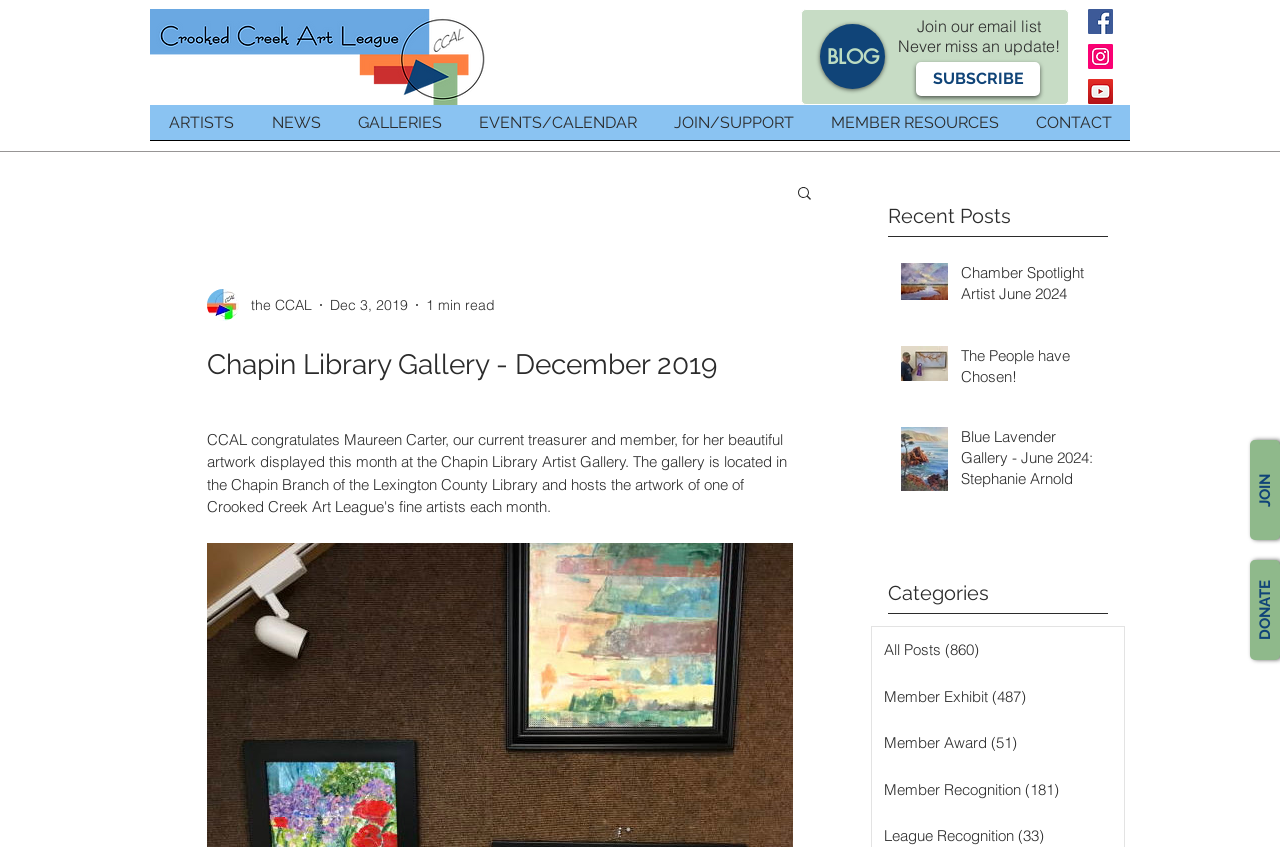Find the bounding box coordinates for the area that should be clicked to accomplish the instruction: "Subscribe to the email list".

[0.716, 0.073, 0.812, 0.113]